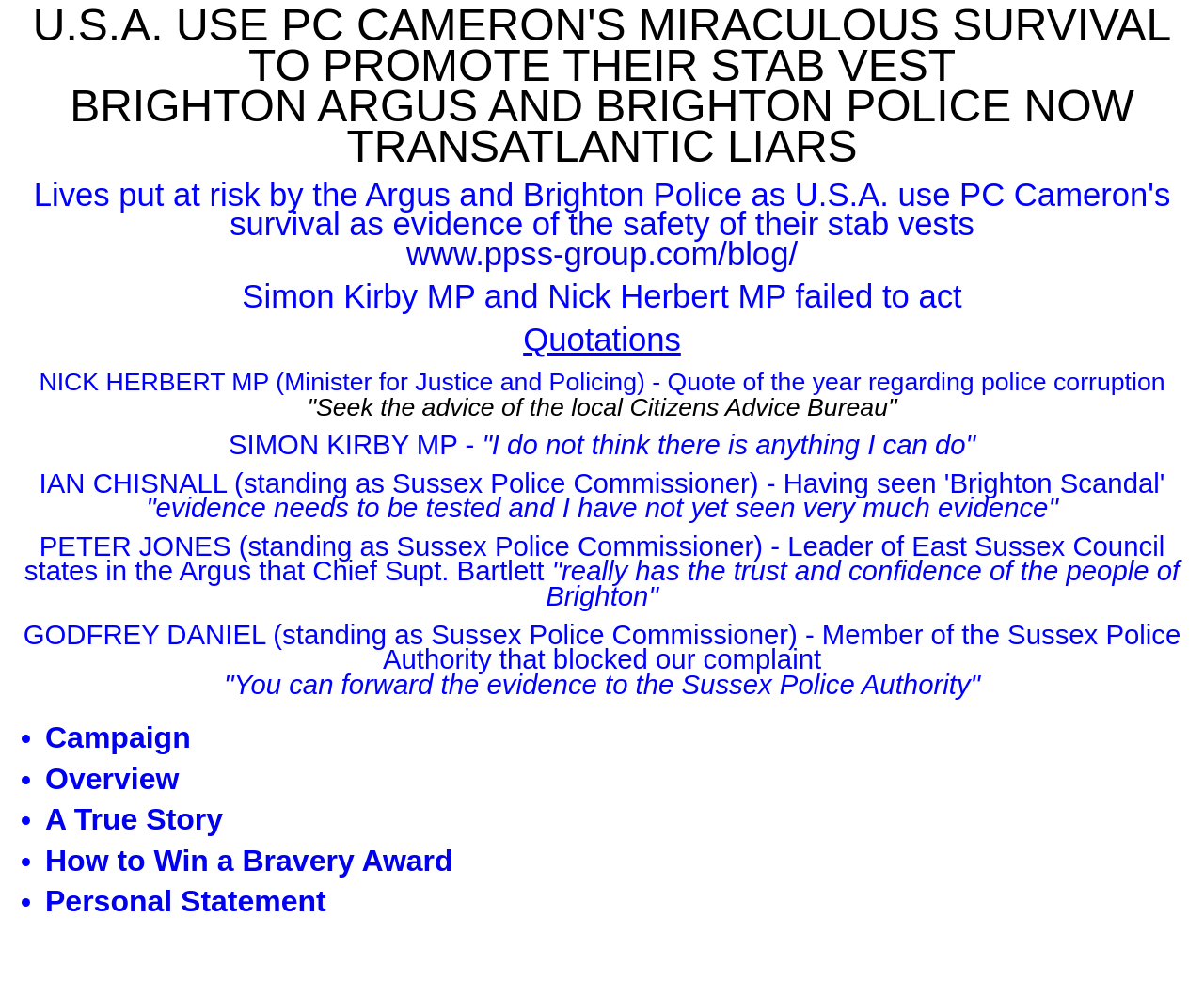What is the purpose of the list at the bottom of the page?
Using the visual information from the image, give a one-word or short-phrase answer.

Navigation